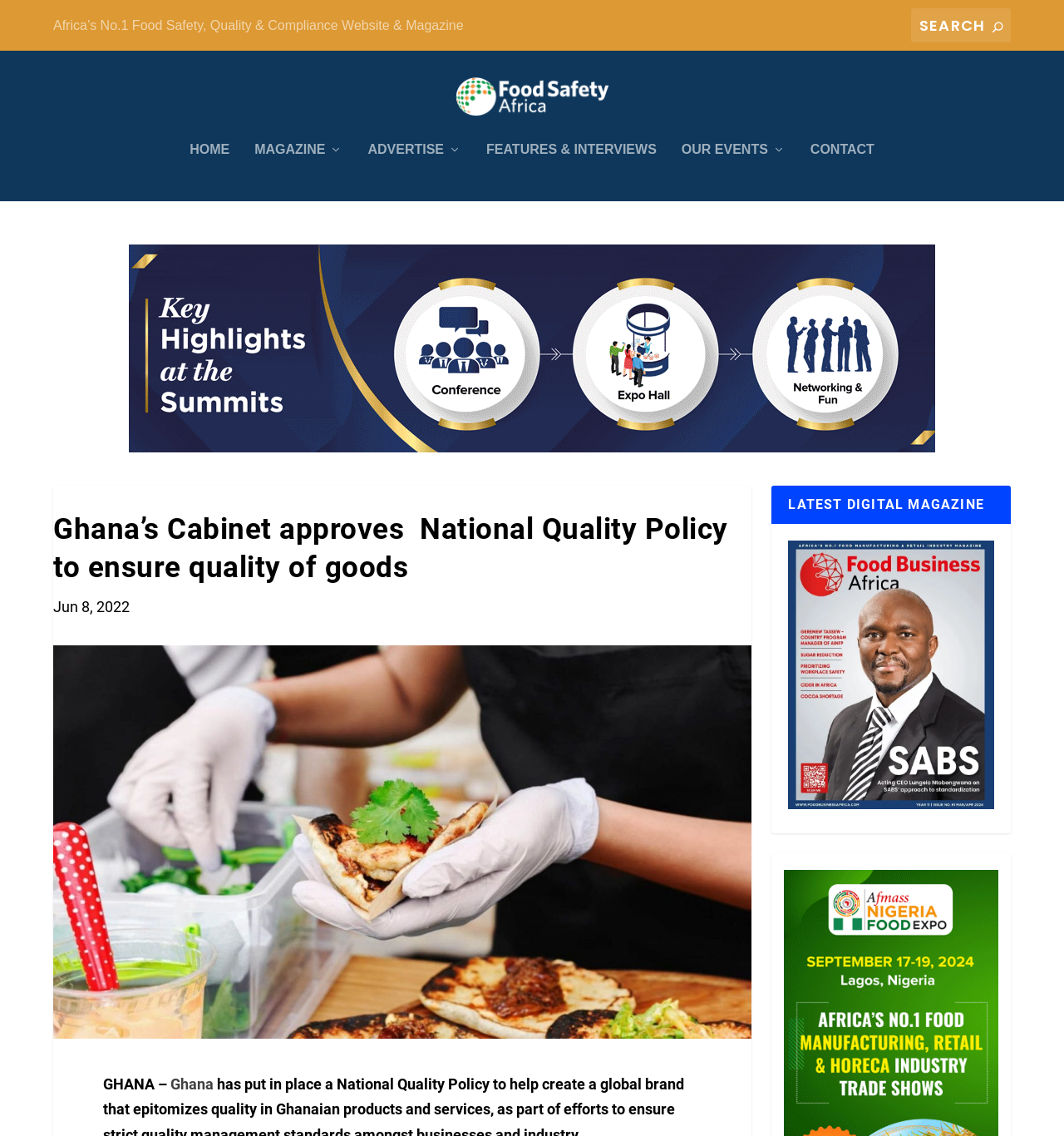Find and specify the bounding box coordinates that correspond to the clickable region for the instruction: "Visit Africa’s No.1 Food Safety, Quality & Compliance Website & Magazine".

[0.05, 0.003, 0.436, 0.041]